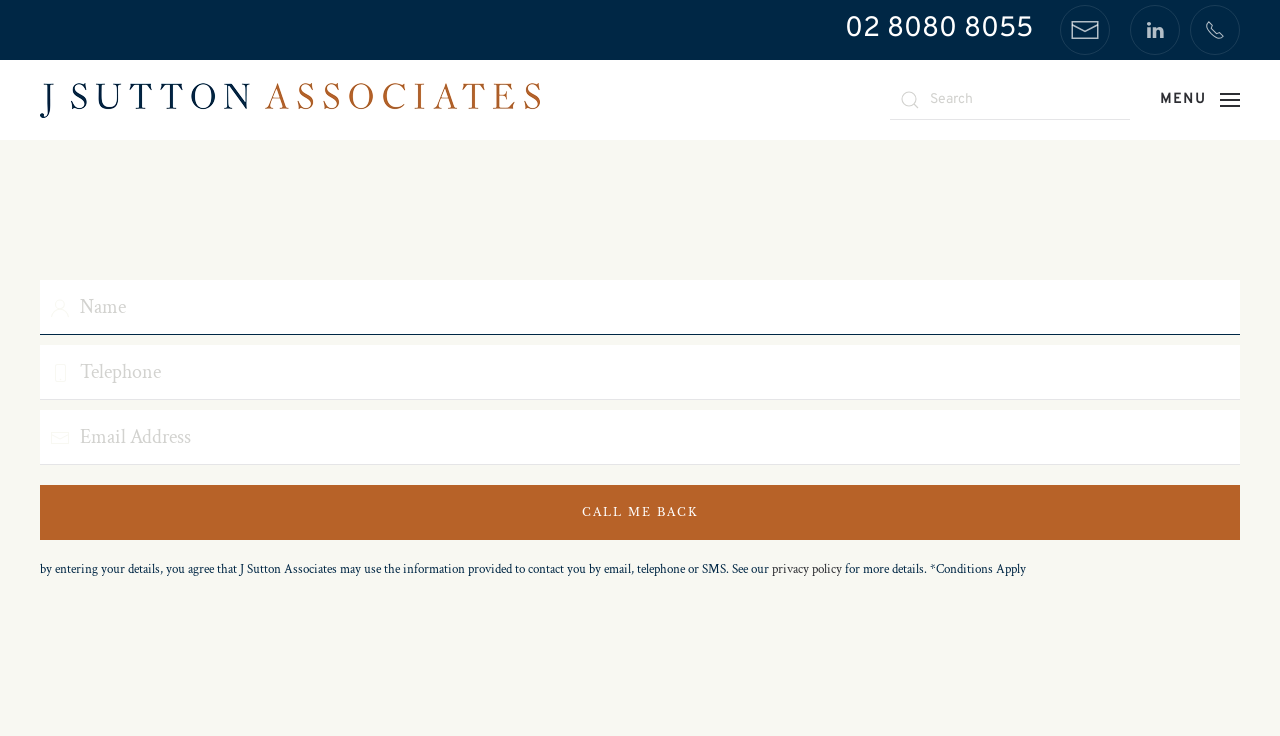What is the function of the 'CALL ME BACK' button?
Look at the image and provide a detailed response to the question.

The 'CALL ME BACK' button is located at the bottom of the webpage, and it is likely used to request a callback from the law firm. When users fill in their contact information and click the button, they are probably requesting someone from the firm to call them back to discuss their legal issues.